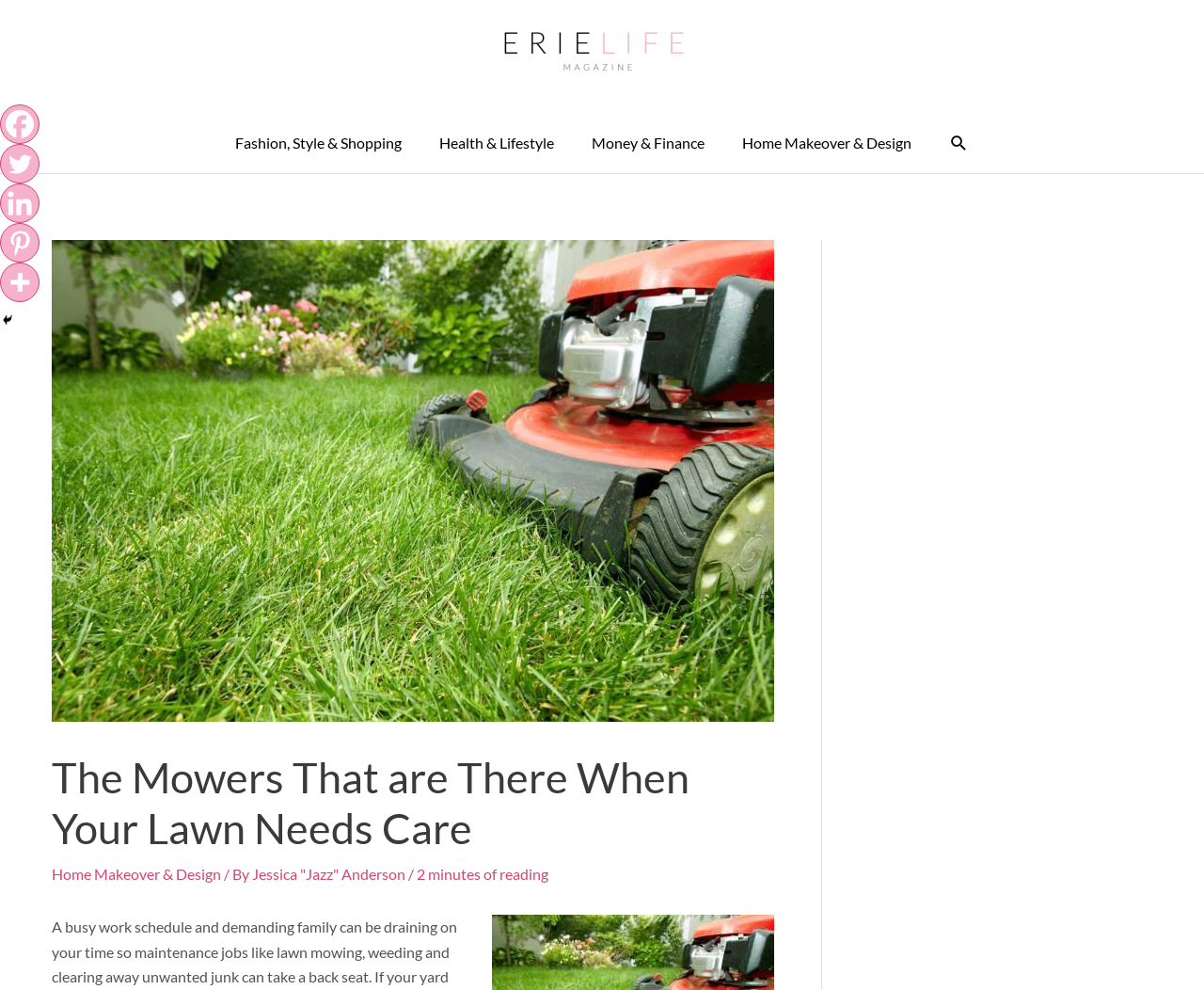Who is the author of the article?
Use the image to give a comprehensive and detailed response to the question.

I found the author's name by looking at the header section of the webpage, where I found a link 'Jessica 'Jazz' Anderson' which is present next to the text '/ By', indicating that Jessica 'Jazz' Anderson is the author of the article.